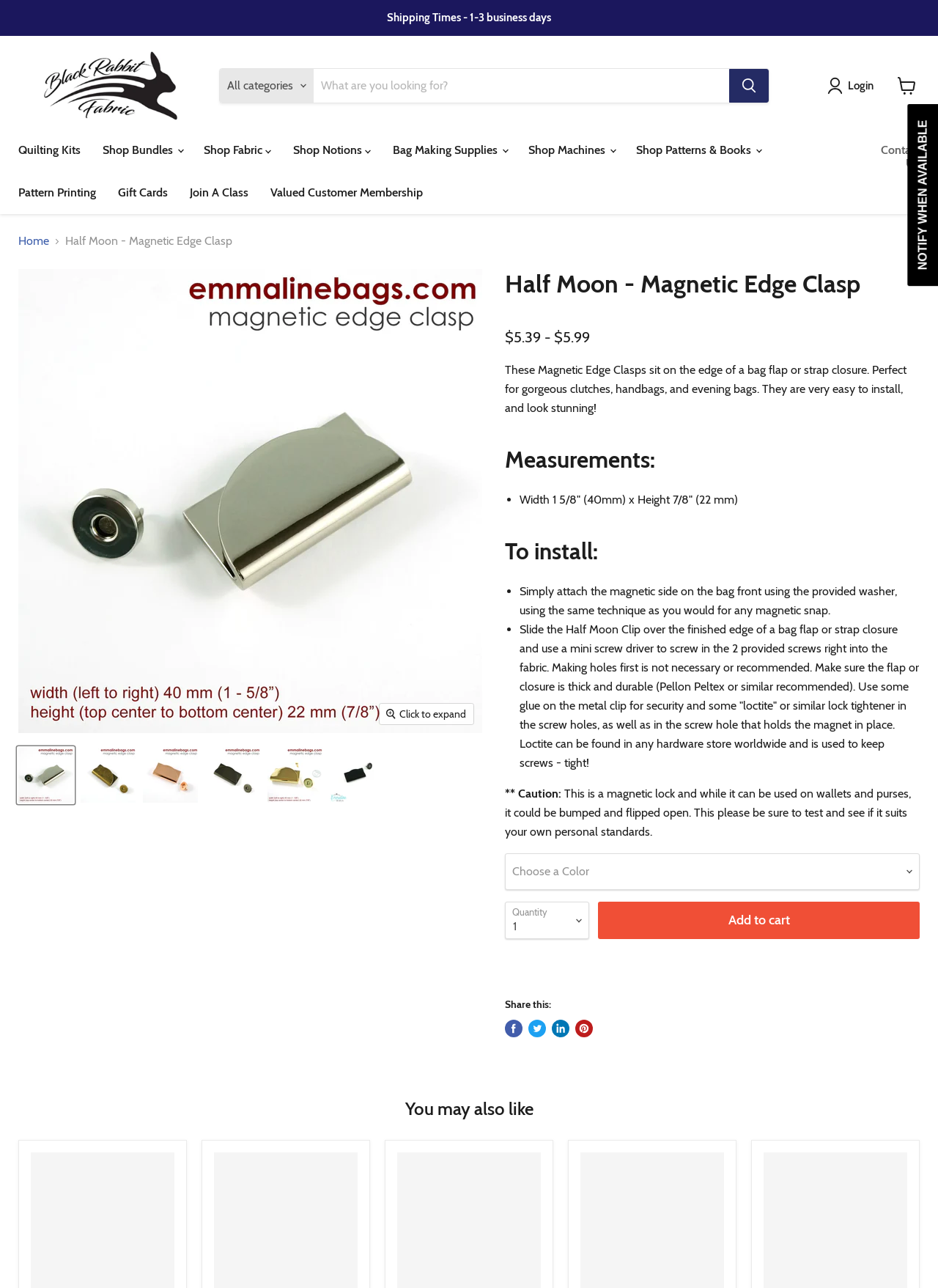Bounding box coordinates are specified in the format (top-left x, top-left y, bottom-right x, bottom-right y). All values are floating point numbers bounded between 0 and 1. Please provide the bounding box coordinate of the region this sentence describes: Contact Us

[0.927, 0.105, 0.992, 0.139]